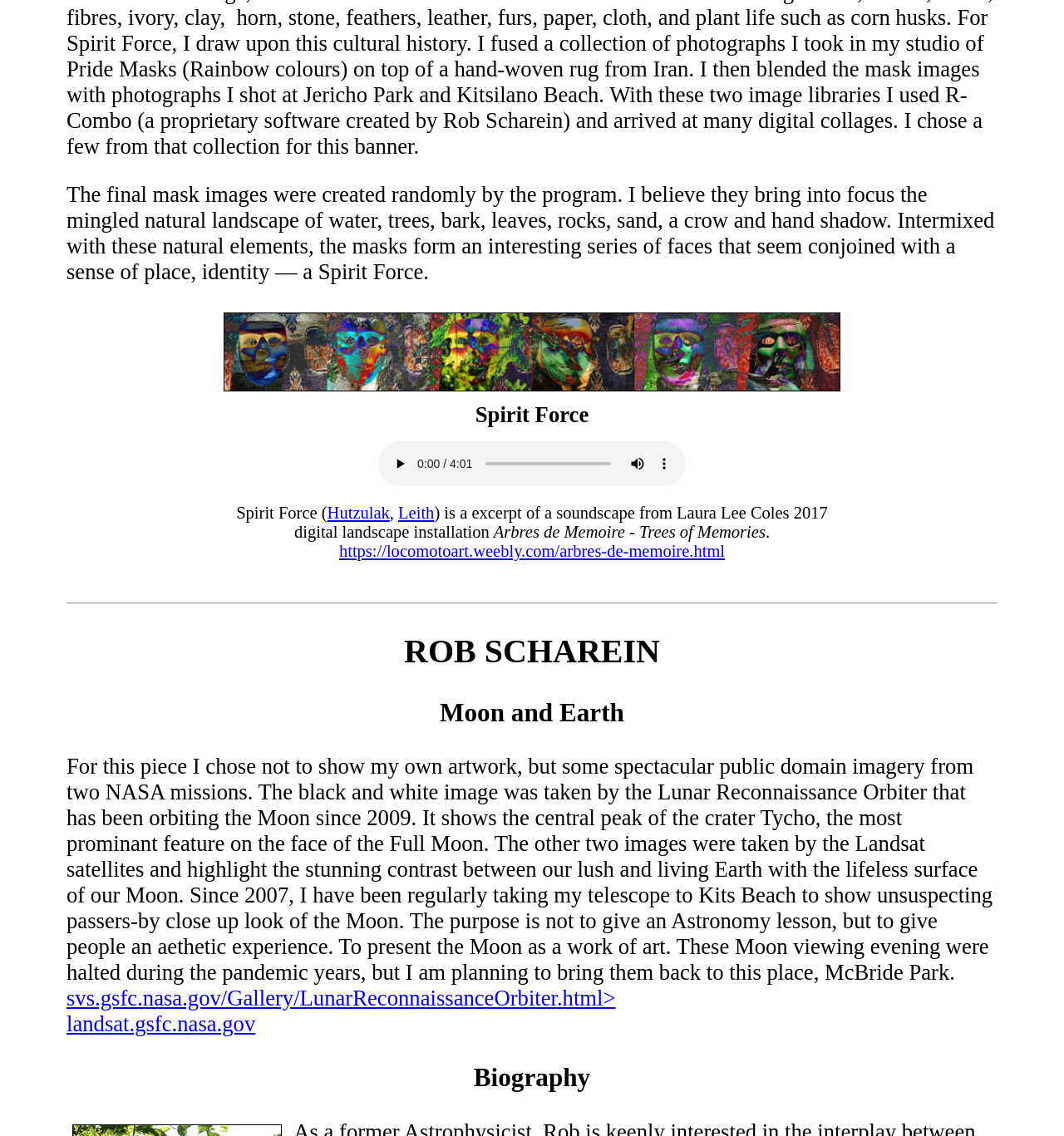What is the theme of the artwork described?
Answer with a single word or phrase by referring to the visual content.

Nature and identity